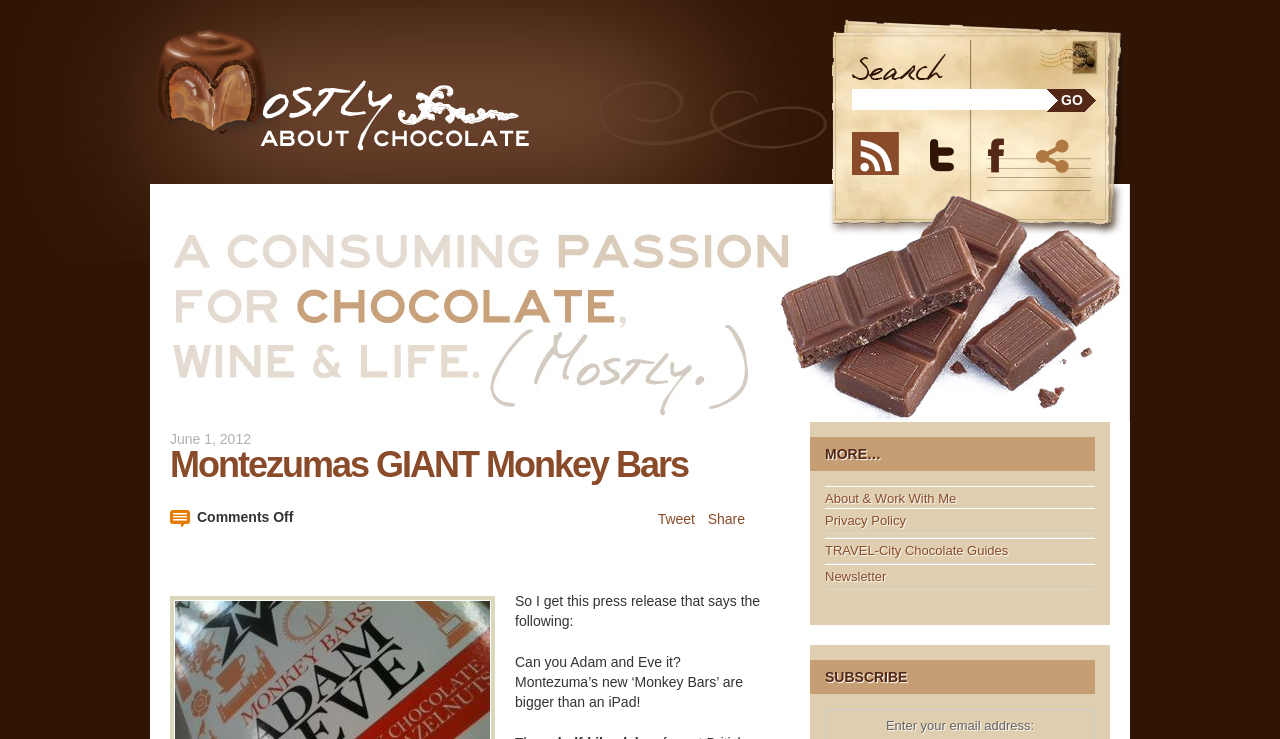How many links are there in the footer section?
Answer the question with a single word or phrase, referring to the image.

5